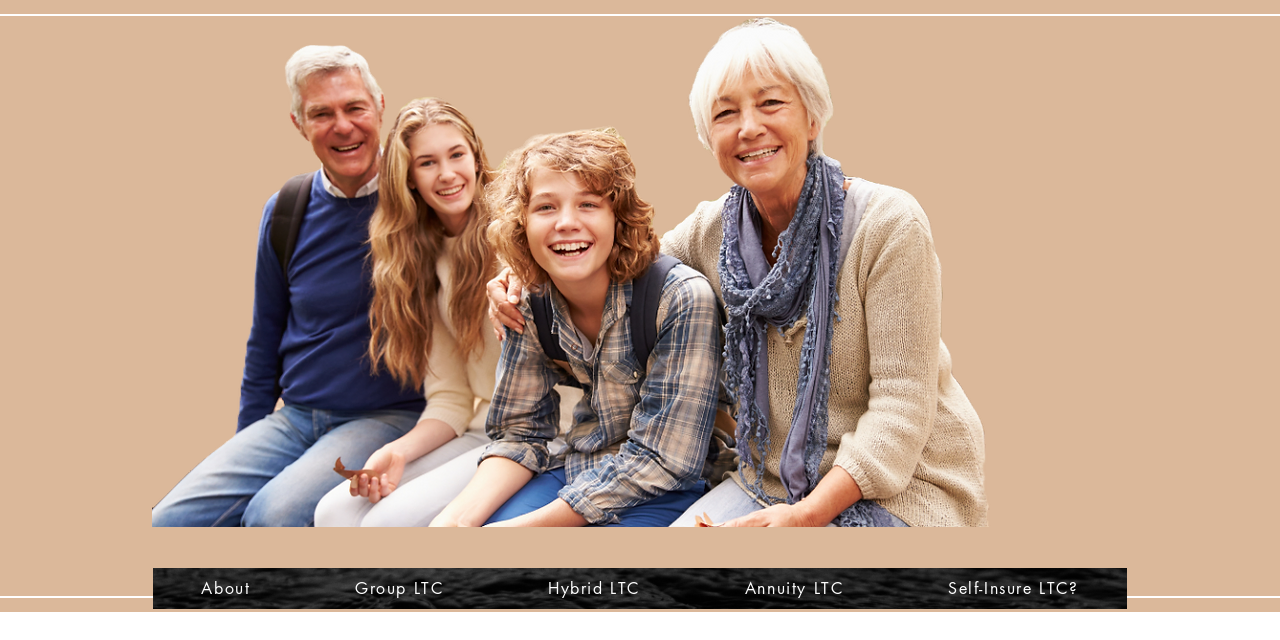Is there a search function on this webpage?
From the screenshot, supply a one-word or short-phrase answer.

No